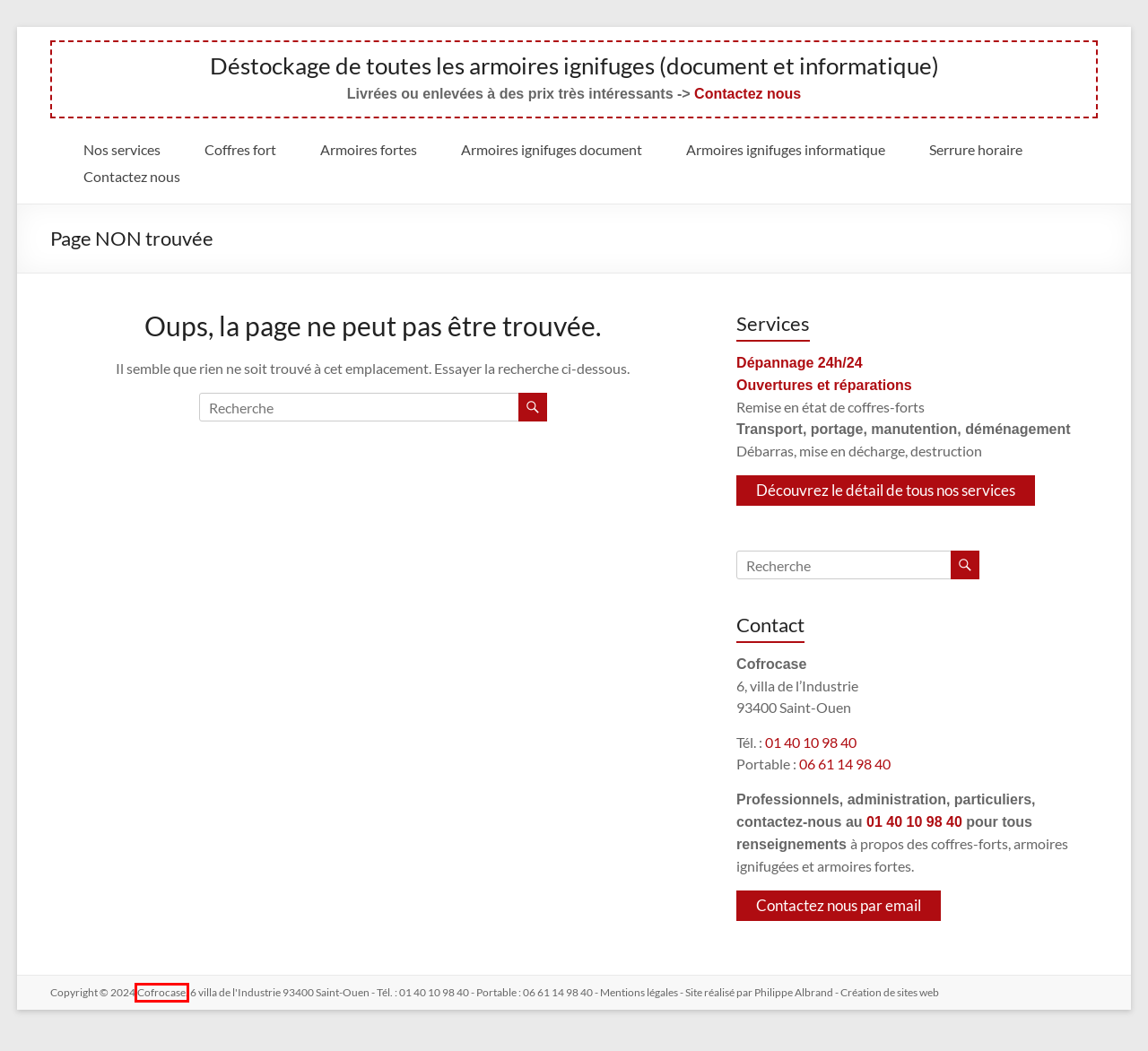Provided is a screenshot of a webpage with a red bounding box around an element. Select the most accurate webpage description for the page that appears after clicking the highlighted element. Here are the candidates:
A. Armoires ignifuges document | Cofrocase
B. Armoires ignifuges informatique | Cofrocase
C. Coffres fort | Cofrocase
D. Découvrez nos services pour vos coffres forts d’occasion | Cofrocase
E. Contactez nous | Cofrocase
F. Serrure horaire | Cofrocase
G. Informations légales | Cofrocase
H. Cofrocase | Le spécialiste du coffre fort d'occasion

H